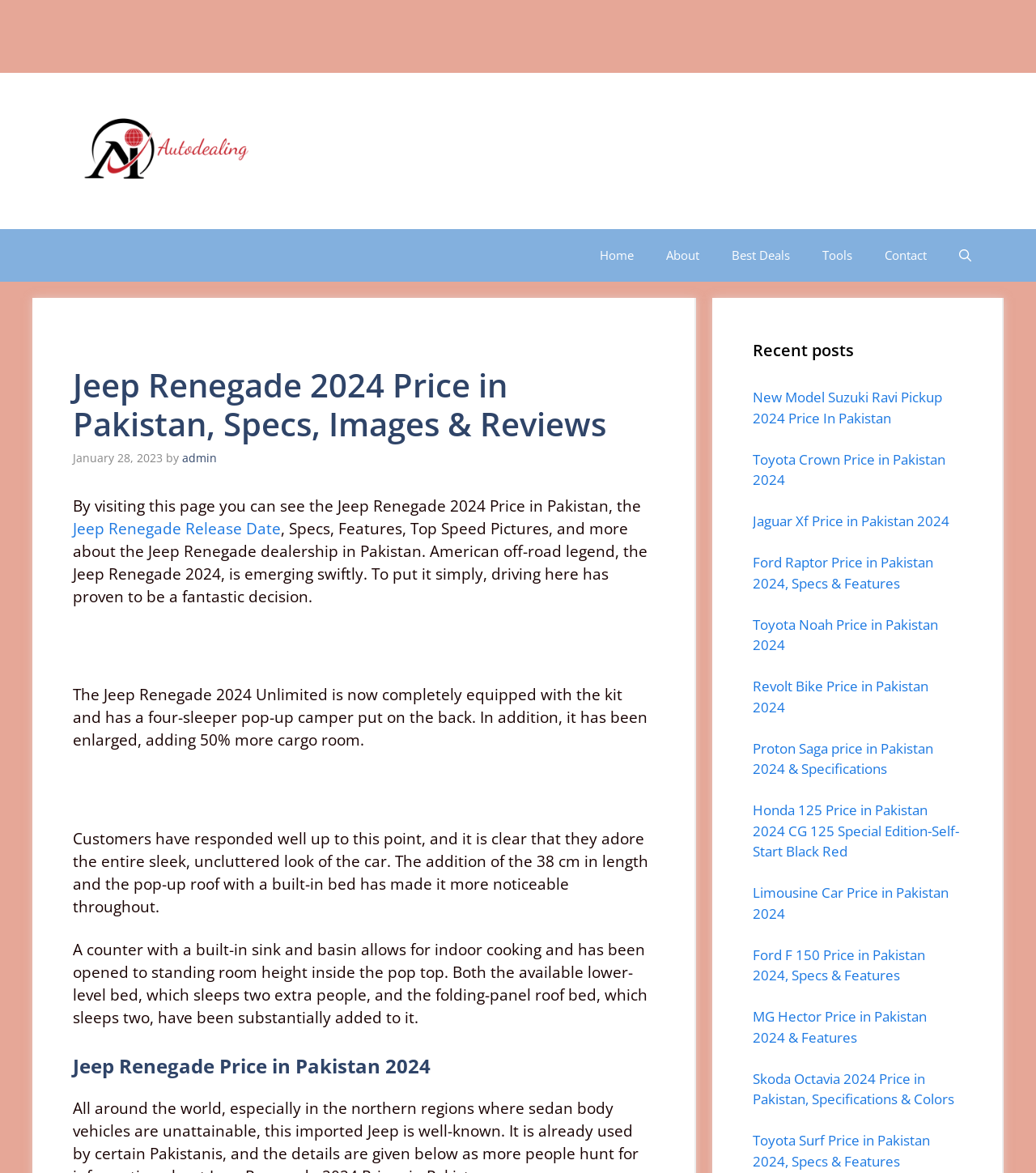How many recent posts are listed on the webpage? Please answer the question using a single word or phrase based on the image.

13